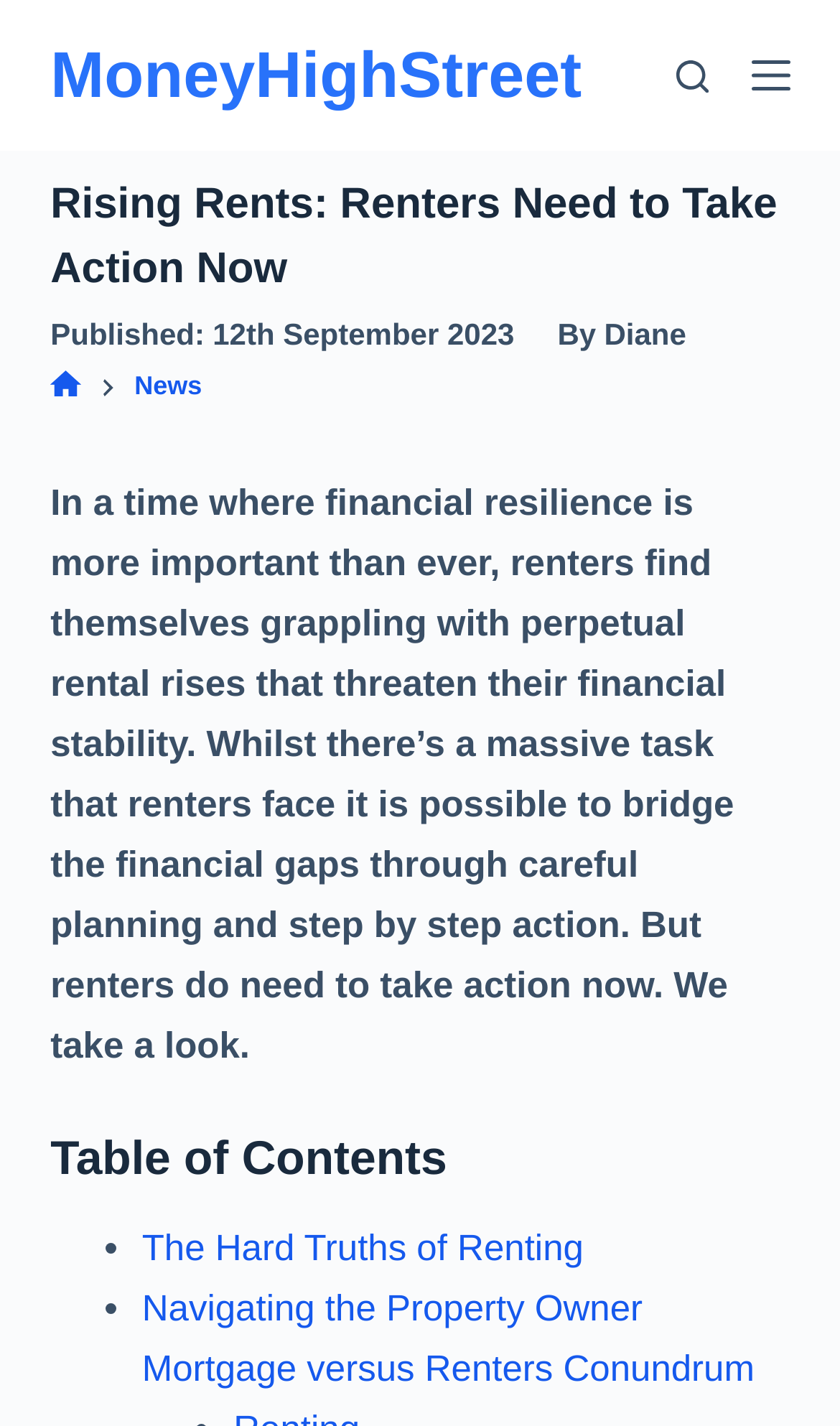Offer a comprehensive description of the webpage’s content and structure.

The webpage is about renters struggling with rising rents and the importance of taking action on their finances. At the top left of the page, there is a "Skip to content" link, followed by the website's logo "MoneyHighStreet" and a search button and a menu button on the top right. 

Below the logo, there is a header section that contains the title "Rising Rents: Renters Need to Take Action Now" and information about the article, including the publication date "12th September 2023" and the author "Diane". There are also links to the "Home" and "News" sections on the top.

The main content of the webpage starts with a paragraph of text that discusses the challenges faced by renters due to rising rents and the importance of taking action. This is followed by a "Table of Contents" section that lists two article sections: "The Hard Truths of Renting" and "Navigating the Property Owner Mortgage versus Renters Conundrum".